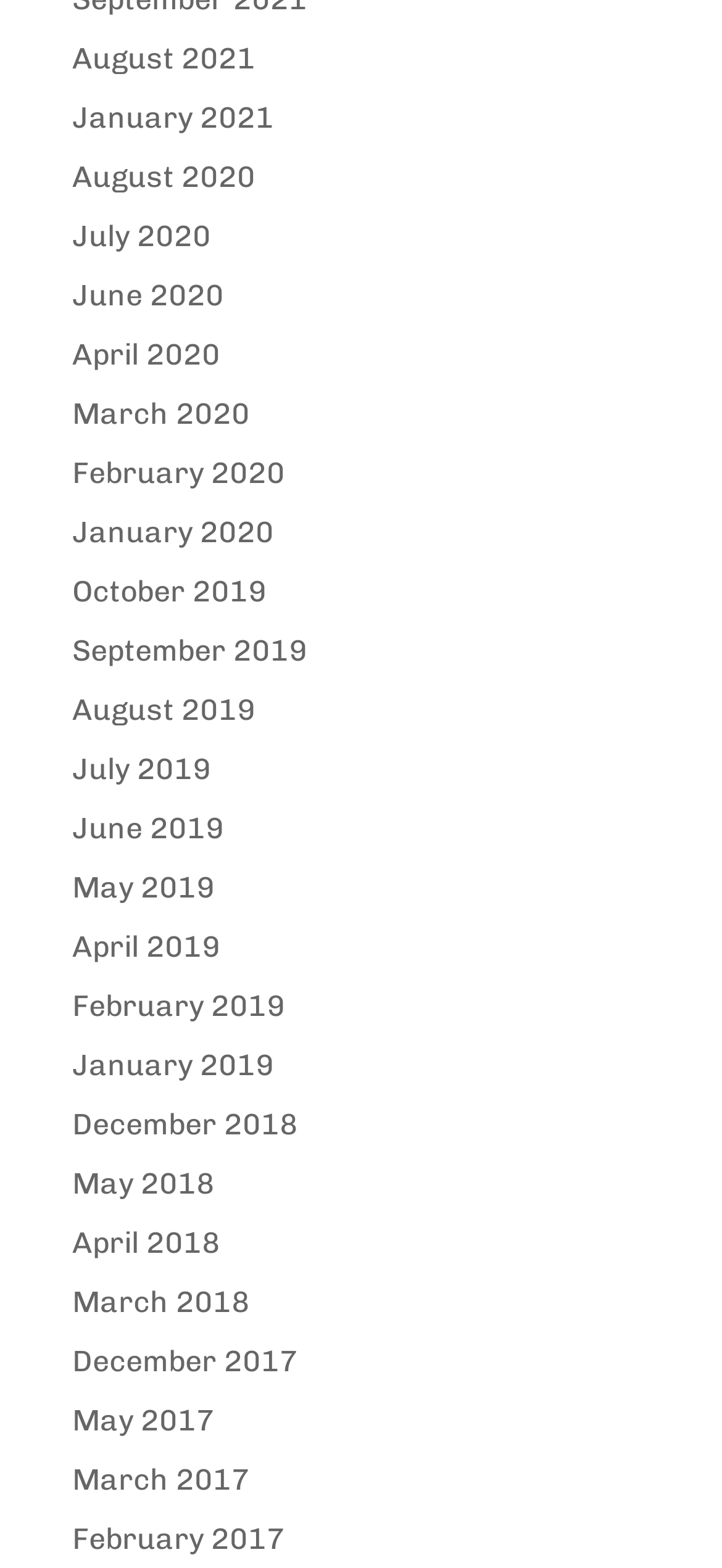Identify the bounding box coordinates of the clickable region to carry out the given instruction: "check February 2017".

[0.1, 0.971, 0.395, 0.993]